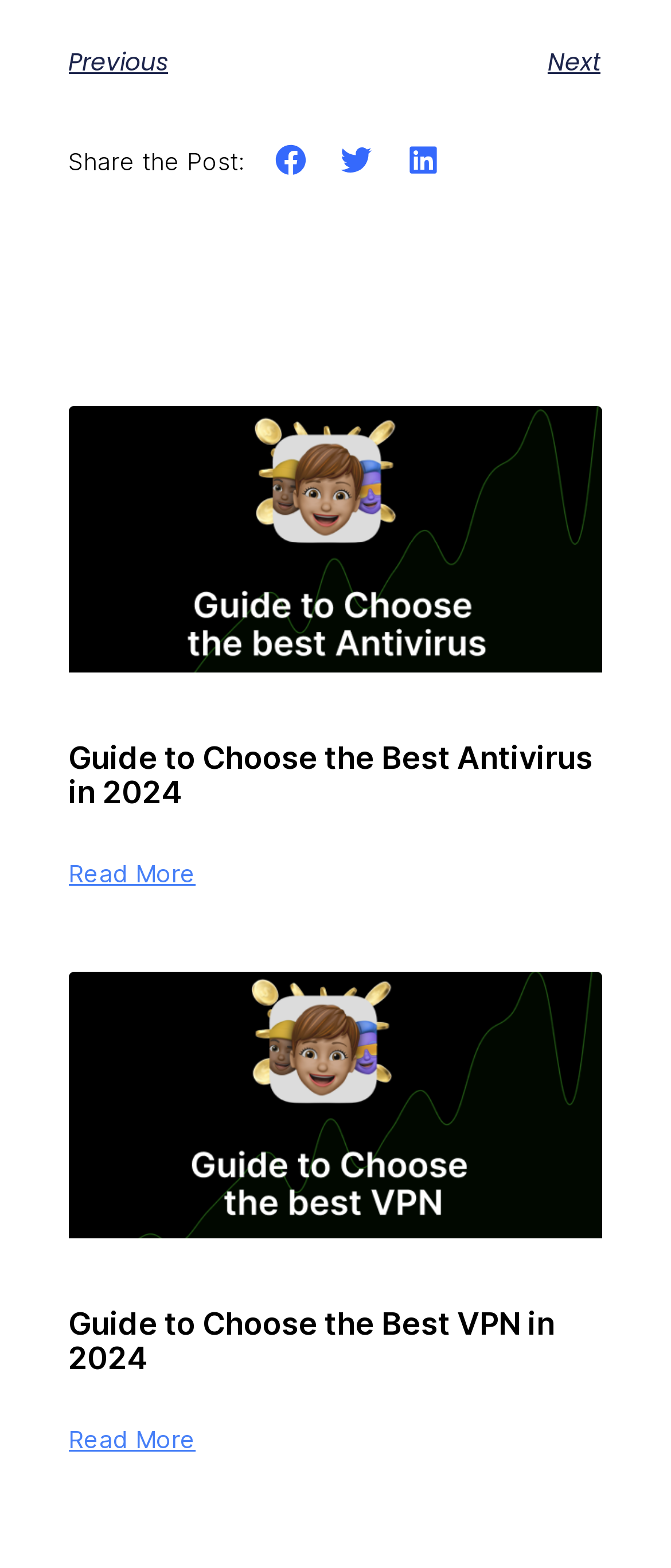Find the coordinates for the bounding box of the element with this description: "aria-label="Share on linkedin"".

[0.602, 0.09, 0.659, 0.115]